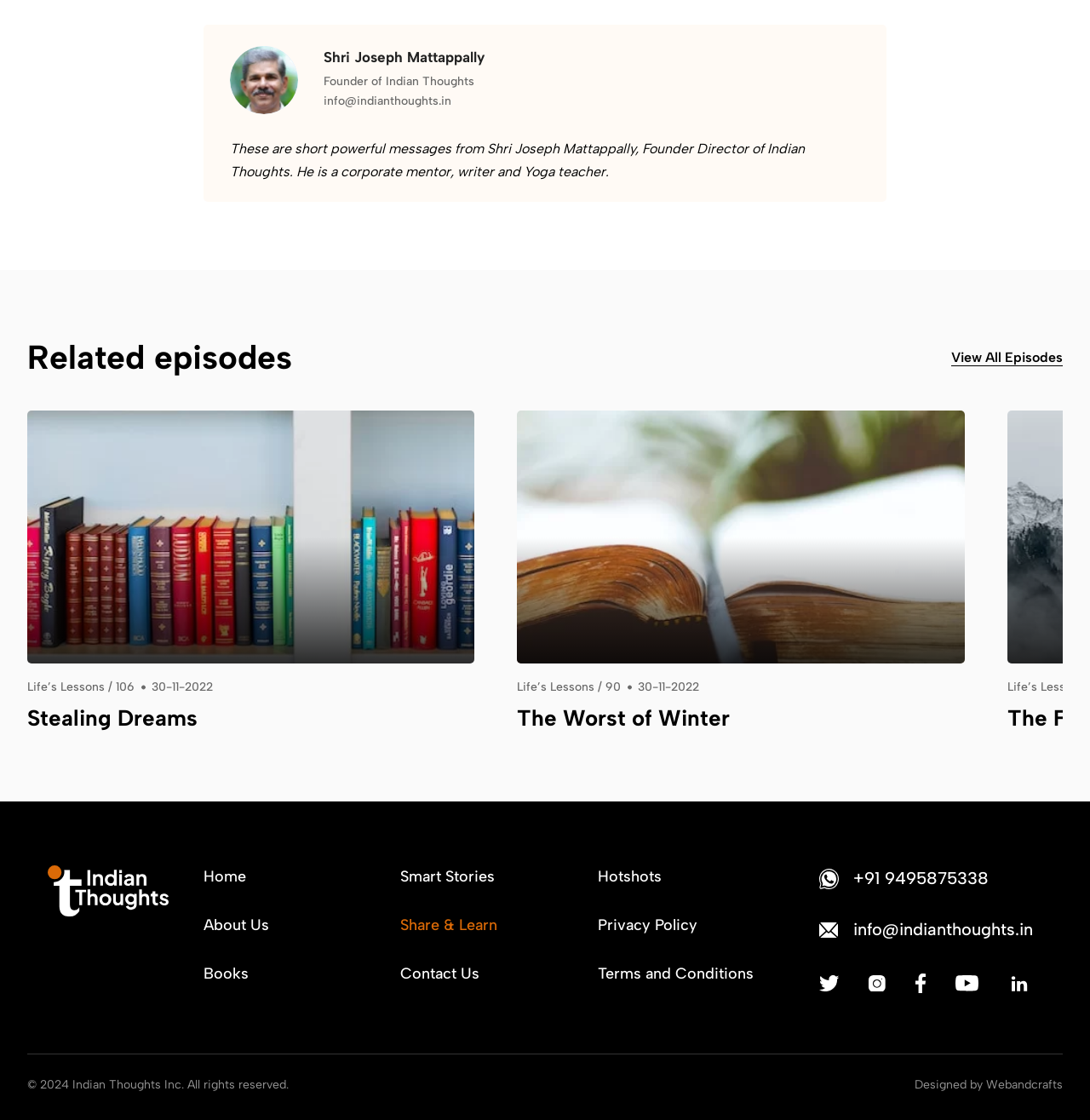How many episodes are shown on this page?
Give a comprehensive and detailed explanation for the question.

The answer can be found by looking at the group elements with the text '1 / 3' and '2 / 3', which suggest that there are 3 episodes in total, but only 1 is shown on this page.